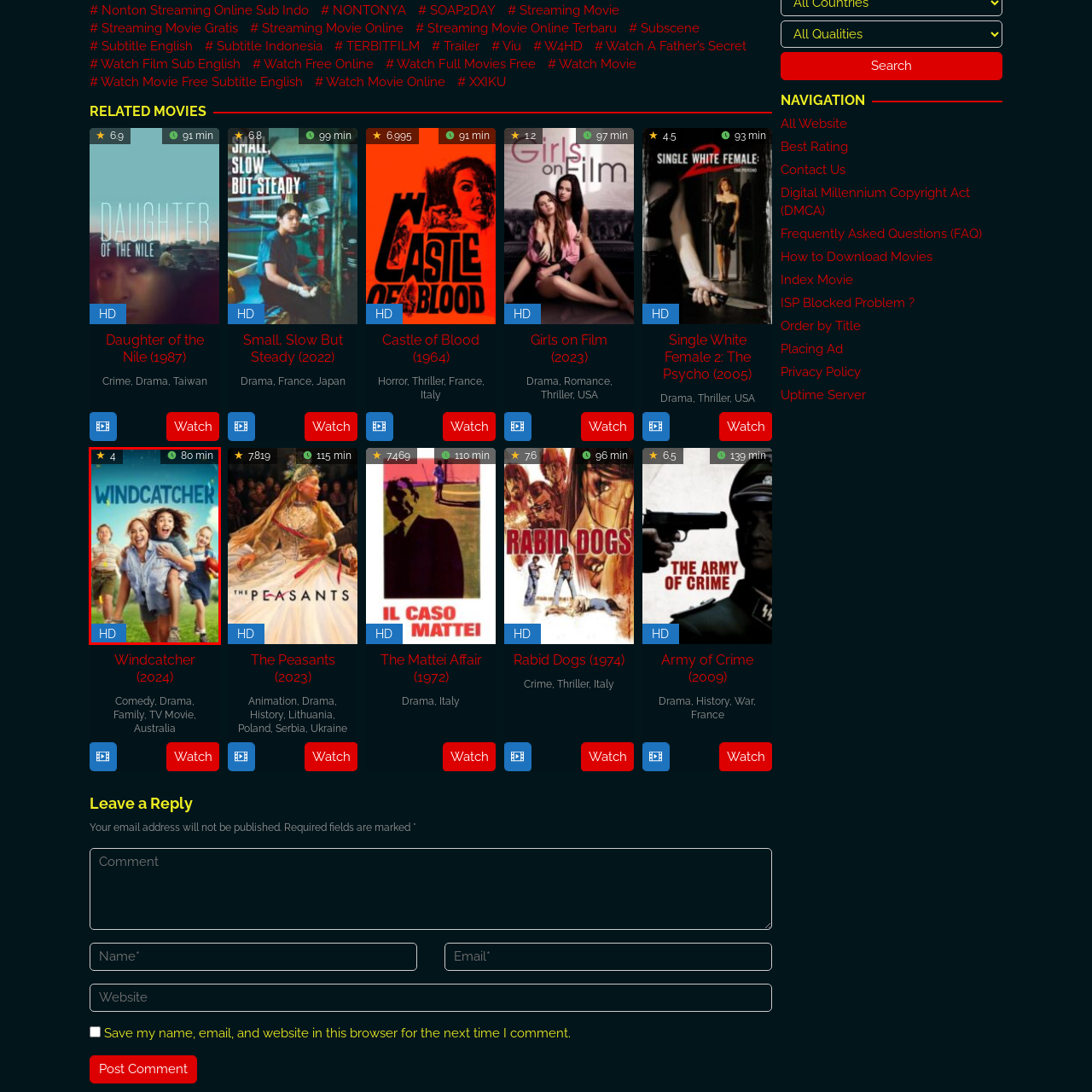Give a comprehensive caption for the image marked by the red rectangle.

The image showcases the movie poster for "Windcatcher," featuring a vibrant and joyful scene set outdoors. It depicts a woman playfully carrying a smiling girl on her back, both exuding happiness and energy amidst a sunny, green landscape. The poster highlights the film's title, "WINDCATCHER," prominently at the top. In the upper corner, a rating of 4 stars suggests a positive reception, while the movie's runtime of 80 minutes is displayed, indicating an engaging yet concise cinematic experience. The film is presented in HD quality, further emphasizing its visual appeal and entertainment value.